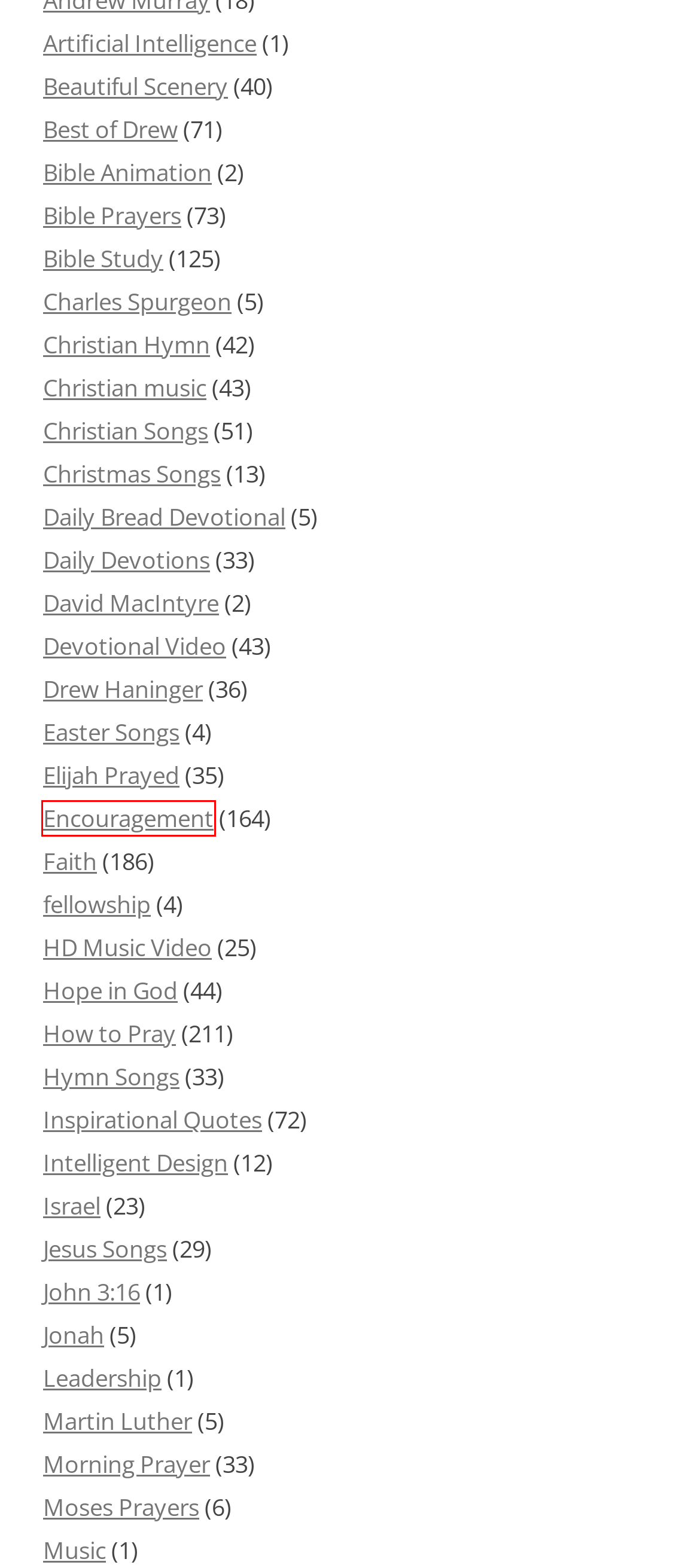Evaluate the webpage screenshot and identify the element within the red bounding box. Select the webpage description that best fits the new webpage after clicking the highlighted element. Here are the candidates:
A. Best of Drew | Christian Bible Study – AnimatedFaith
B. Easter Songs | Christian Bible Study – AnimatedFaith
C. fellowship | Christian Bible Study – AnimatedFaith
D. Jonah | Christian Bible Study – AnimatedFaith
E. HD Music Video | Christian Bible Study – AnimatedFaith
F. Devotional Video | Christian Bible Study – AnimatedFaith
G. Martin Luther | Christian Bible Study – AnimatedFaith
H. Encouragement | Christian Bible Study – AnimatedFaith

H